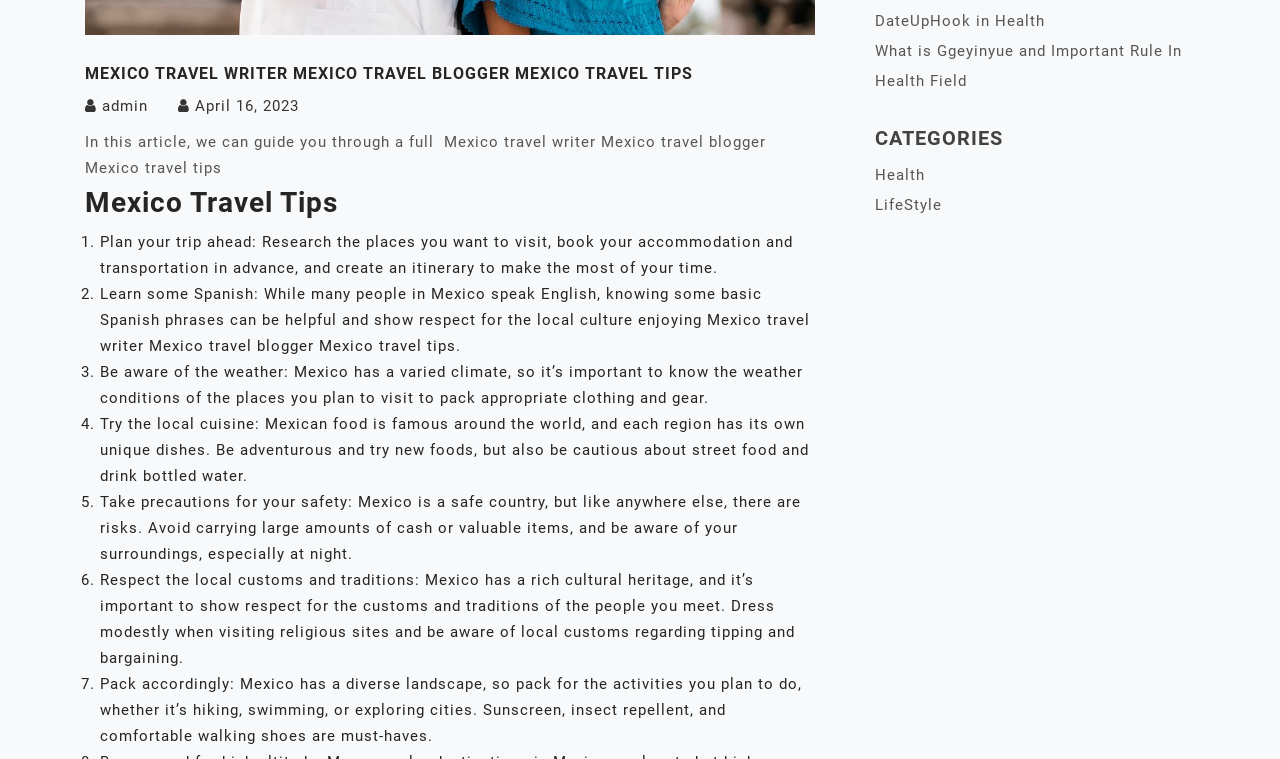From the webpage screenshot, predict the bounding box coordinates (top-left x, top-left y, bottom-right x, bottom-right y) for the UI element described here: admin

[0.08, 0.127, 0.116, 0.151]